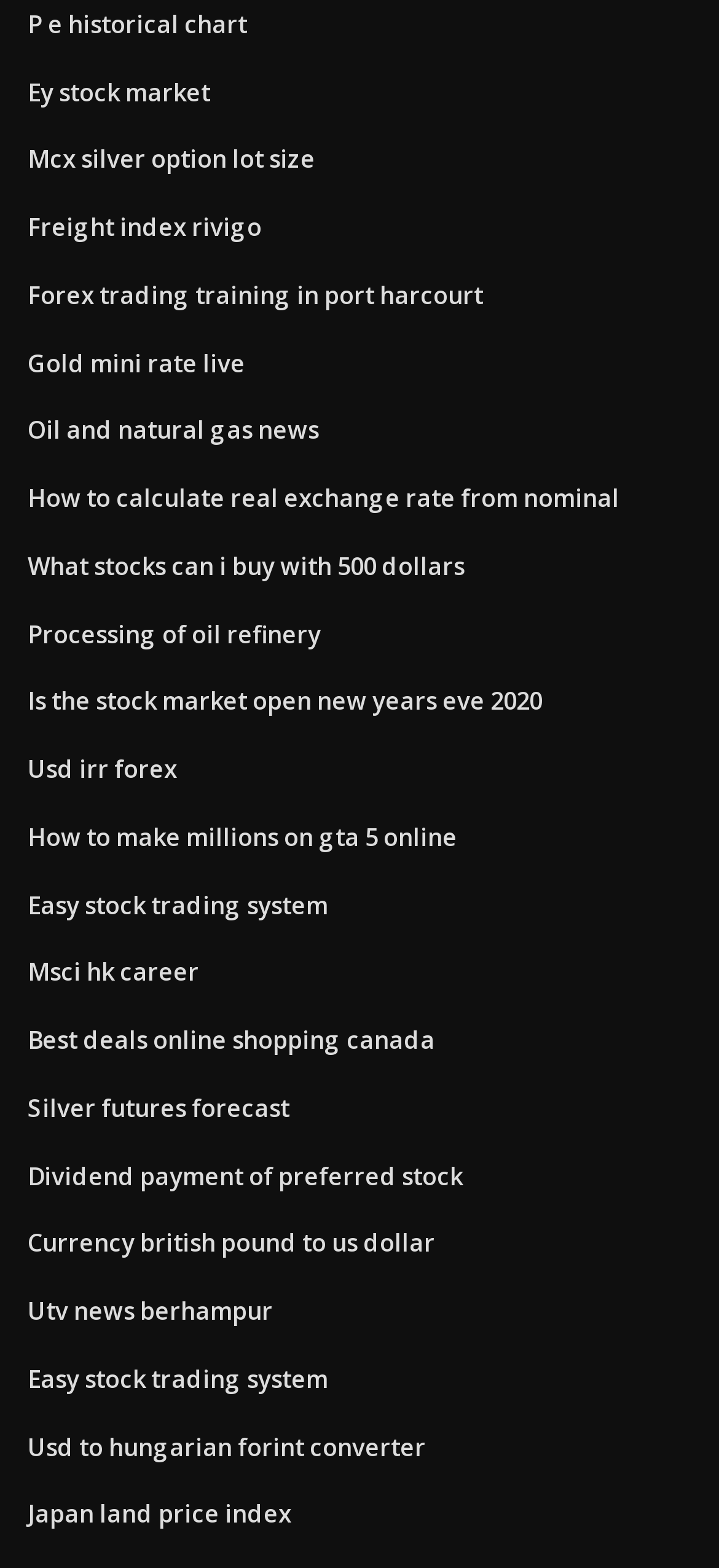Give the bounding box coordinates for the element described by: "Ey stock market".

[0.038, 0.048, 0.292, 0.069]